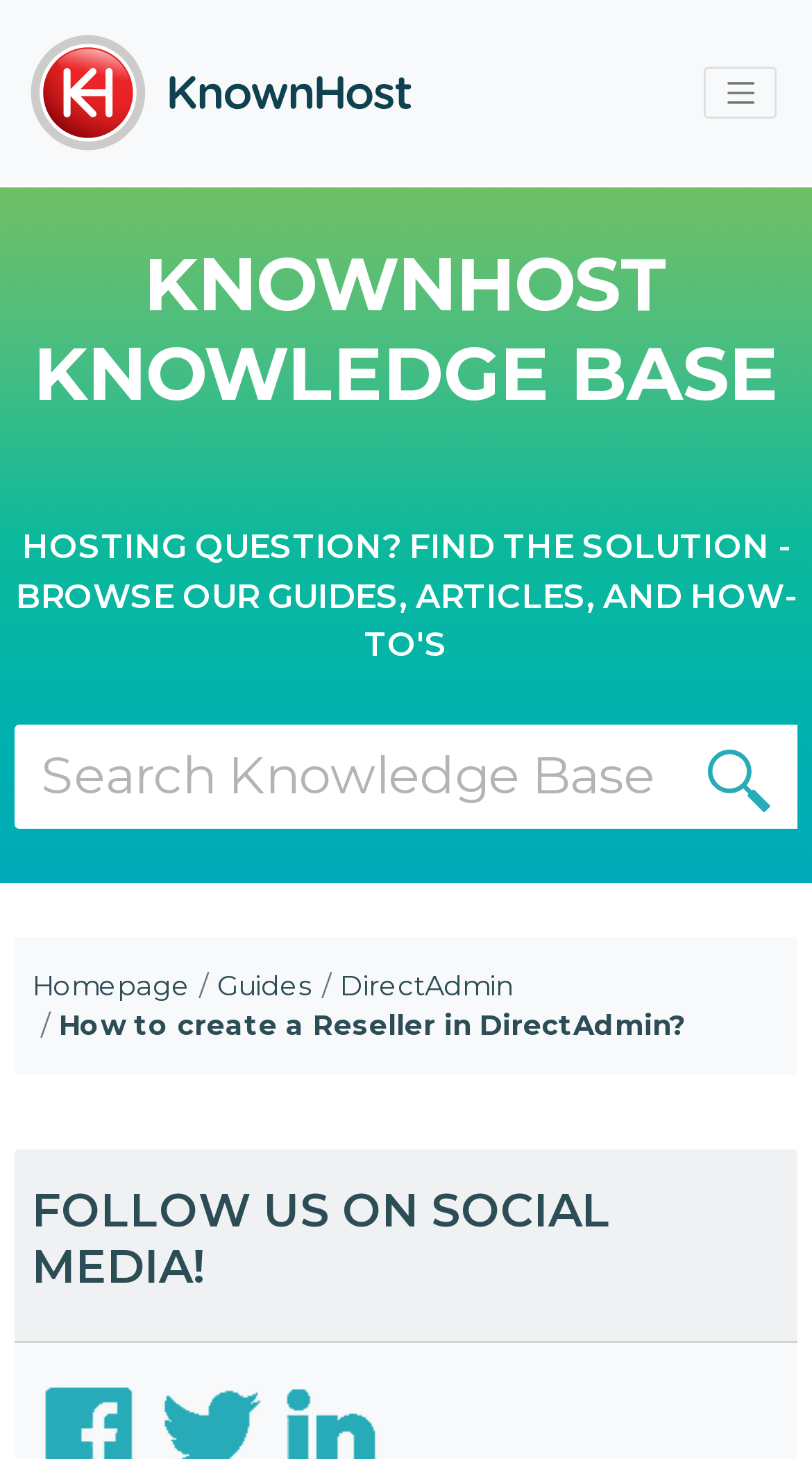Given the element description Toggle navigation, specify the bounding box coordinates of the corresponding UI element in the format (top-left x, top-left y, bottom-right x, bottom-right y). All values must be between 0 and 1.

None